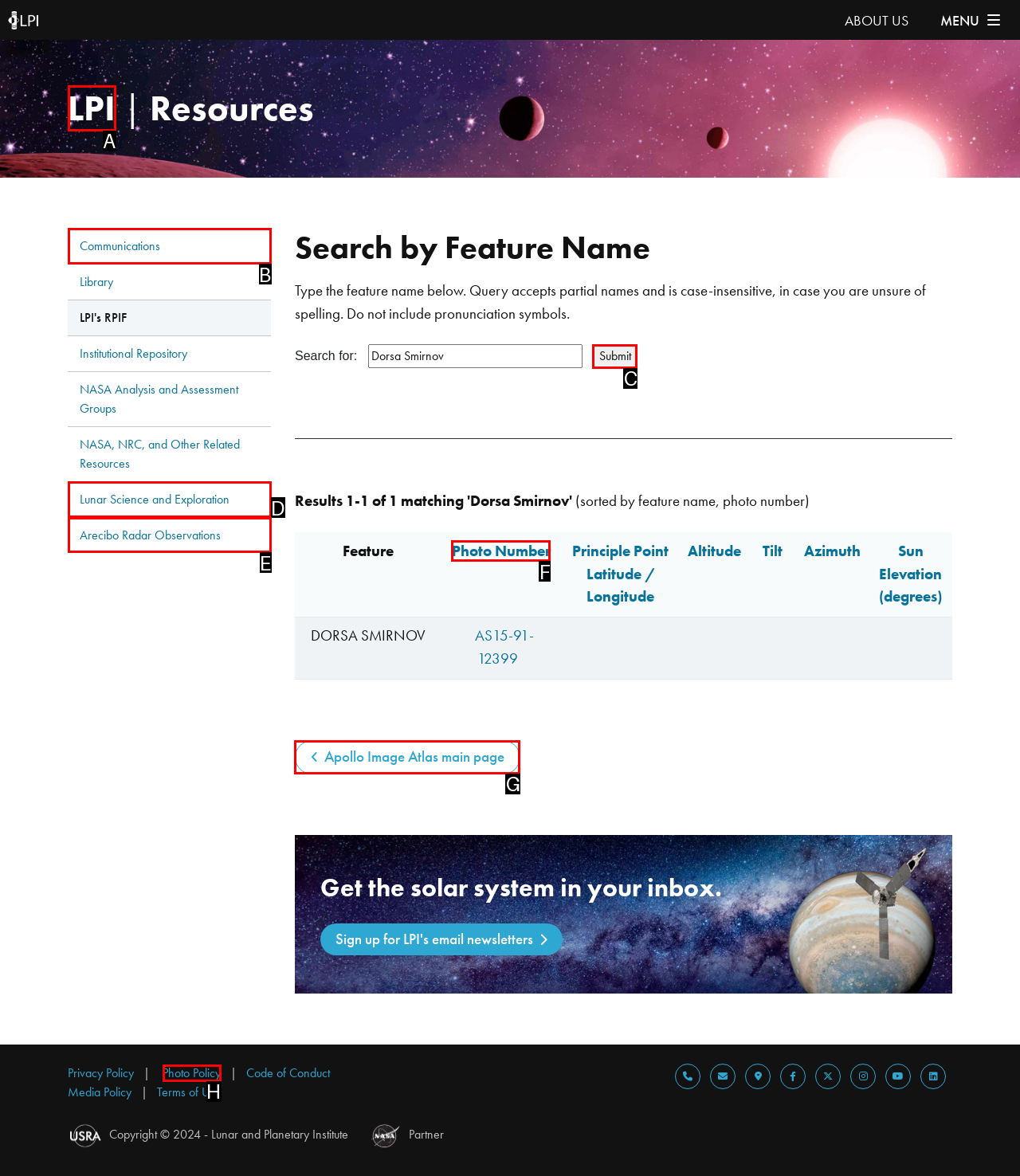Select the HTML element that needs to be clicked to perform the task: View the Apollo Image Atlas main page. Reply with the letter of the chosen option.

G